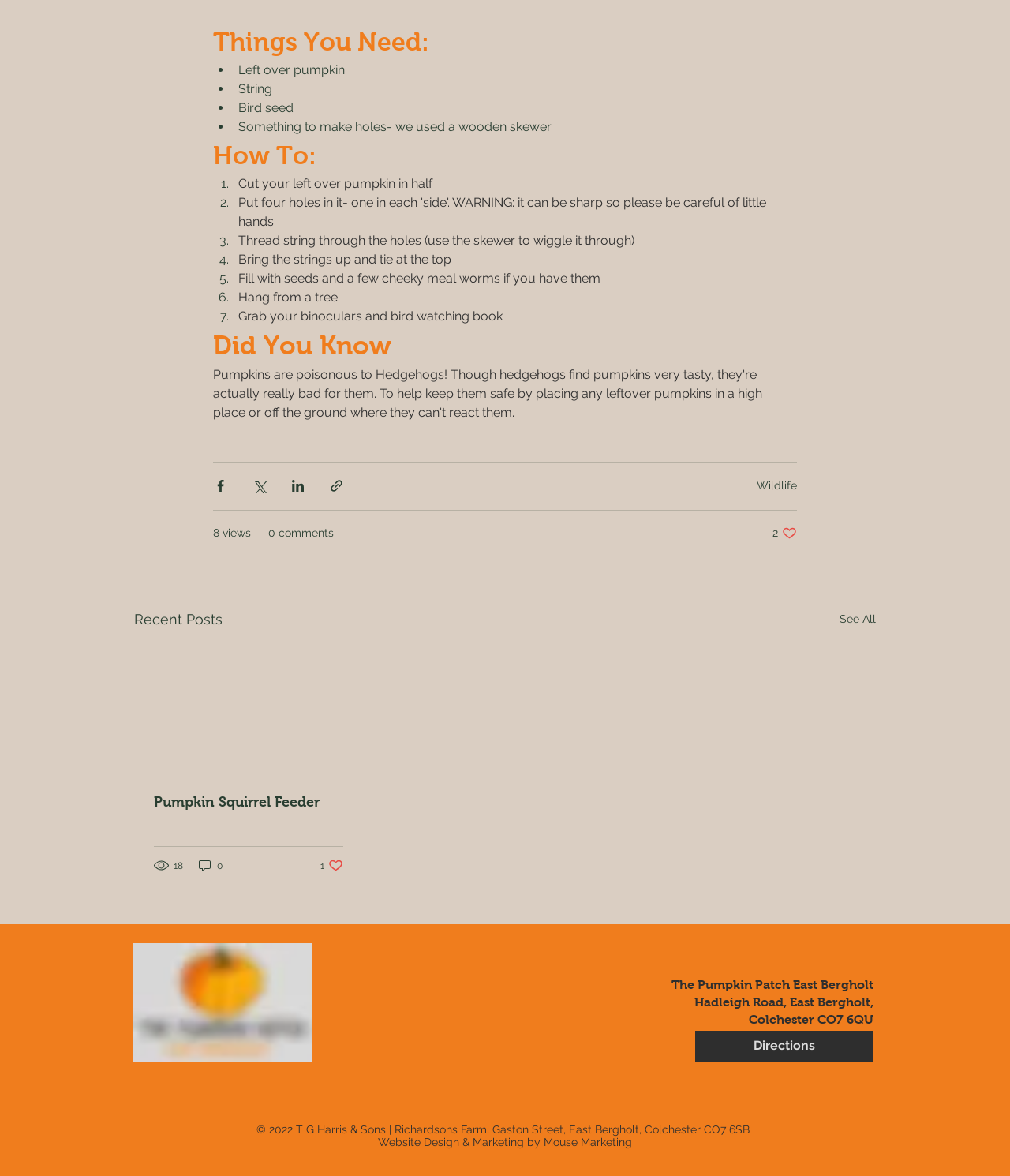Extract the bounding box coordinates for the HTML element that matches this description: "aria-label="Email*" name="email" placeholder="Email*"". The coordinates should be four float numbers between 0 and 1, i.e., [left, top, right, bottom].

None